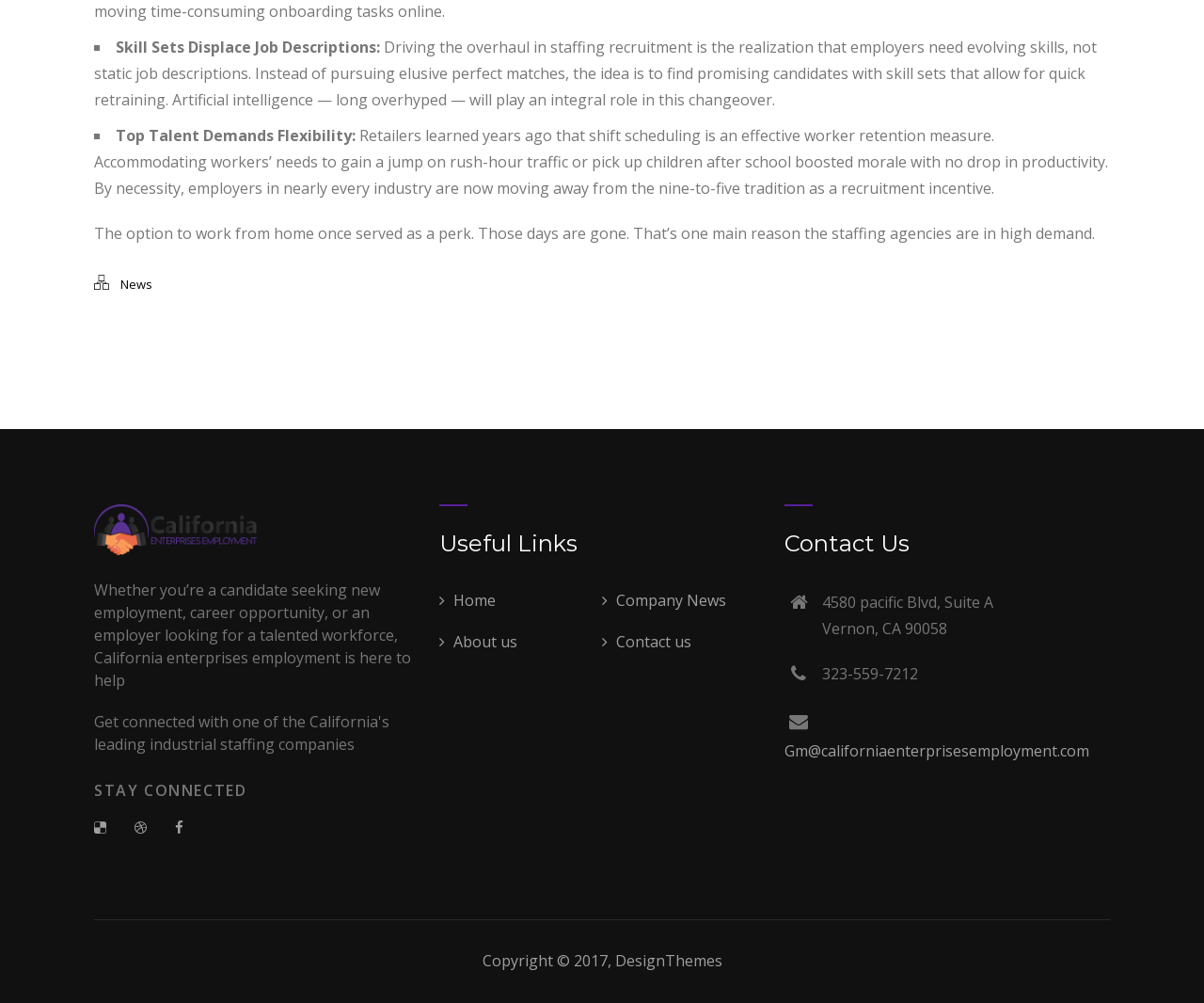Specify the bounding box coordinates (top-left x, top-left y, bottom-right x, bottom-right y) of the UI element in the screenshot that matches this description: Company News

[0.5, 0.587, 0.63, 0.619]